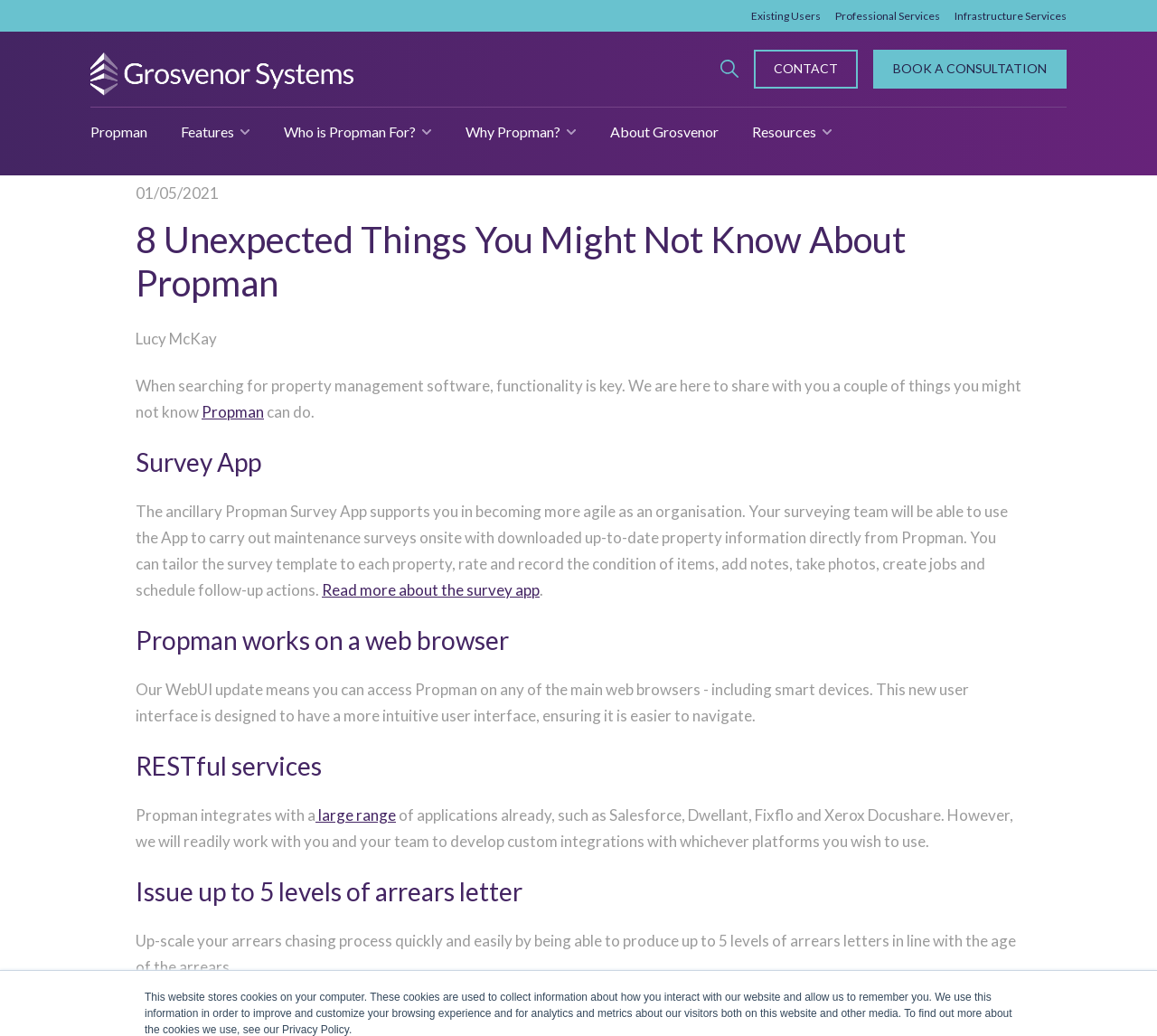Summarize the webpage with a detailed and informative caption.

This webpage is about Propman, a property management software, and its features. At the top, there is a navigation menu with several options, including "Existing Users", "Professional Services", and "Infrastructure Services". Below the navigation menu, there is a small image and a link to "CONTACT" and "BOOK A CONSULTATION".

On the left side, there is a vertical navigation menu with links to "Propman", "Features", "Who is Propman For?", "Why Propman?", "About Grosvenor", and "Resources". Each of these links has a submenu that can be expanded.

The main content of the webpage is divided into several sections, each with a heading. The first section is titled "8 Unexpected Things You Might Not Know About Propman" and has a brief introduction to the importance of functionality in property management software.

The following sections describe various features of Propman, including the Survey App, which allows users to carry out maintenance surveys onsite with downloaded property information; the ability to access Propman on any web browser, including smart devices; the integration of Propman with other applications such as Salesforce and Xerox Docushare; the ability to issue up to 5 levels of arrears letters; and the ability to store emails in Propman.

Throughout the webpage, there are links to read more about specific features and a timestamp indicating when the content was last updated.